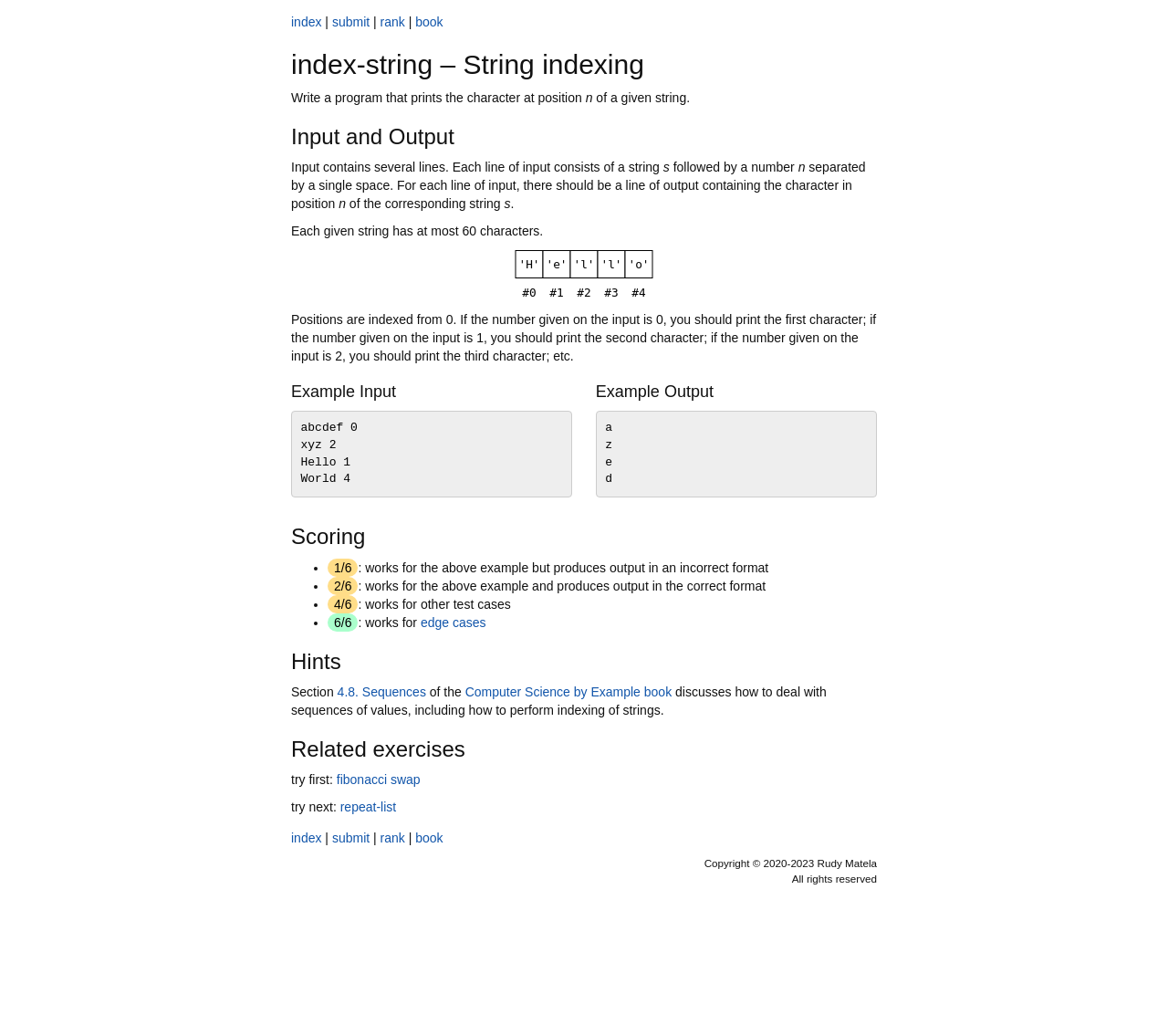Write an exhaustive caption that covers the webpage's main aspects.

This webpage is about a computer science exercise on string indexing. At the top, there are five links: "index", "|", "submit", "rank", and "book". Below these links, there is a heading "index-string – String indexing" followed by a problem statement that asks to write a program to print the character at a given position in a string.

The webpage is divided into several sections. The first section, "Input and Output", explains the input format, which consists of several lines, each containing a string followed by a number separated by a single space. The output should be a line containing the character in the corresponding position of the string.

Below this section, there is an image illustrating the positions on the "Hello" string. The image is accompanied by a text that explains how the positions are indexed from 0.

The next section, "Example Input", provides an example input with four lines, and the "Example Output" section shows the expected output for this input.

The "Scoring" section explains how the program will be scored, with four criteria: works for the above example but produces output in an incorrect format, works for the above example and produces output in the correct format, works for other test cases, and works for edge cases.

The "Hints" section provides a link to a relevant section in the "Computer Science by Example" book, which discusses how to deal with sequences of values, including string indexing.

The "Related exercises" section lists several related exercises, including "fibonacci", "swap", "repeat-list", and "index", with links to each exercise.

At the bottom of the page, there is a copyright notice and a statement that all rights are reserved.